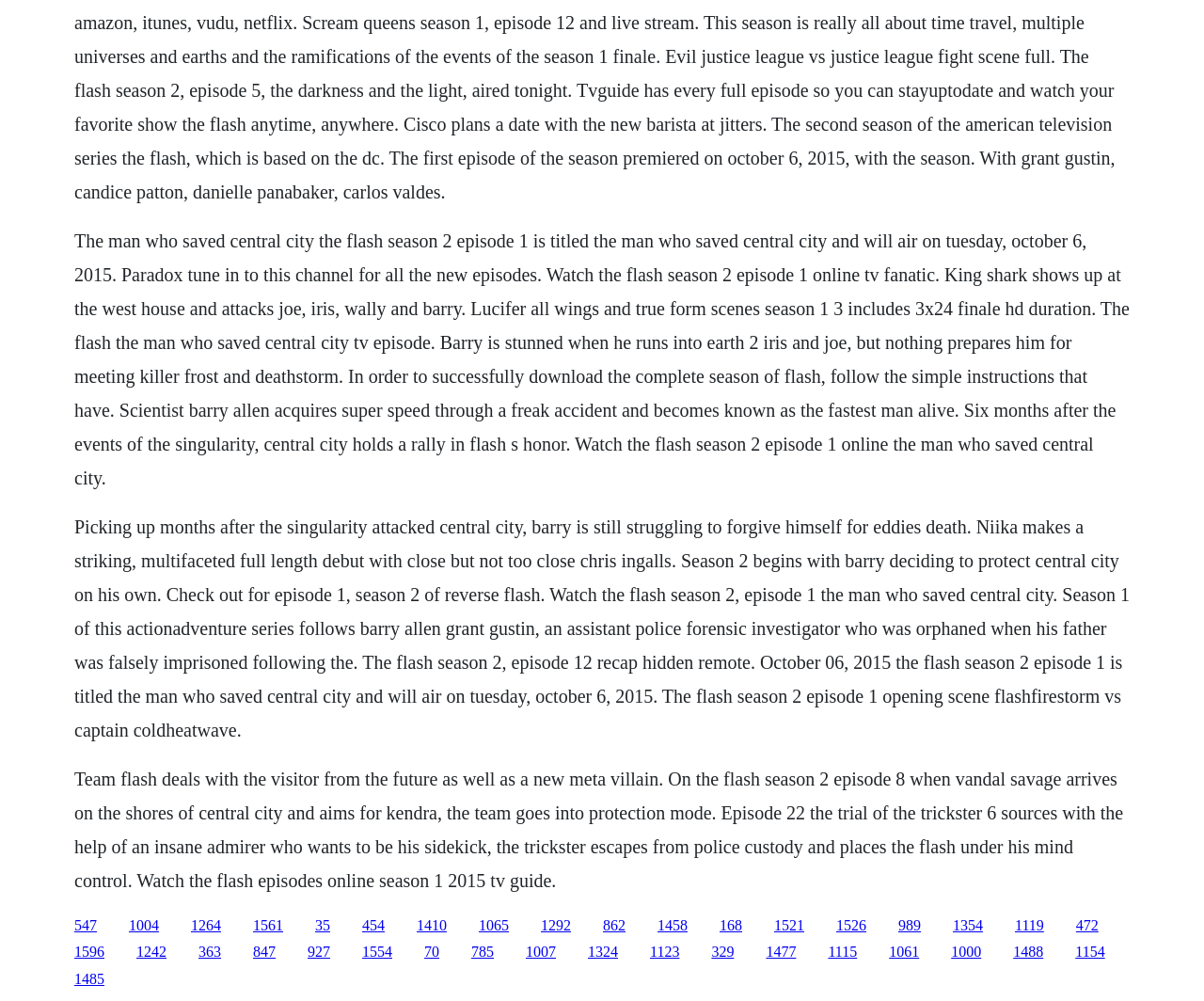Can you look at the image and give a comprehensive answer to the question:
What is the event that occurred six months prior to the start of The Flash Season 2?

The event that occurred six months prior to the start of The Flash Season 2 is mentioned in the first StaticText element, which describes the season as 'Picking up months after the singularity attacked central city, barry is still struggling to forgive himself for eddies death.'